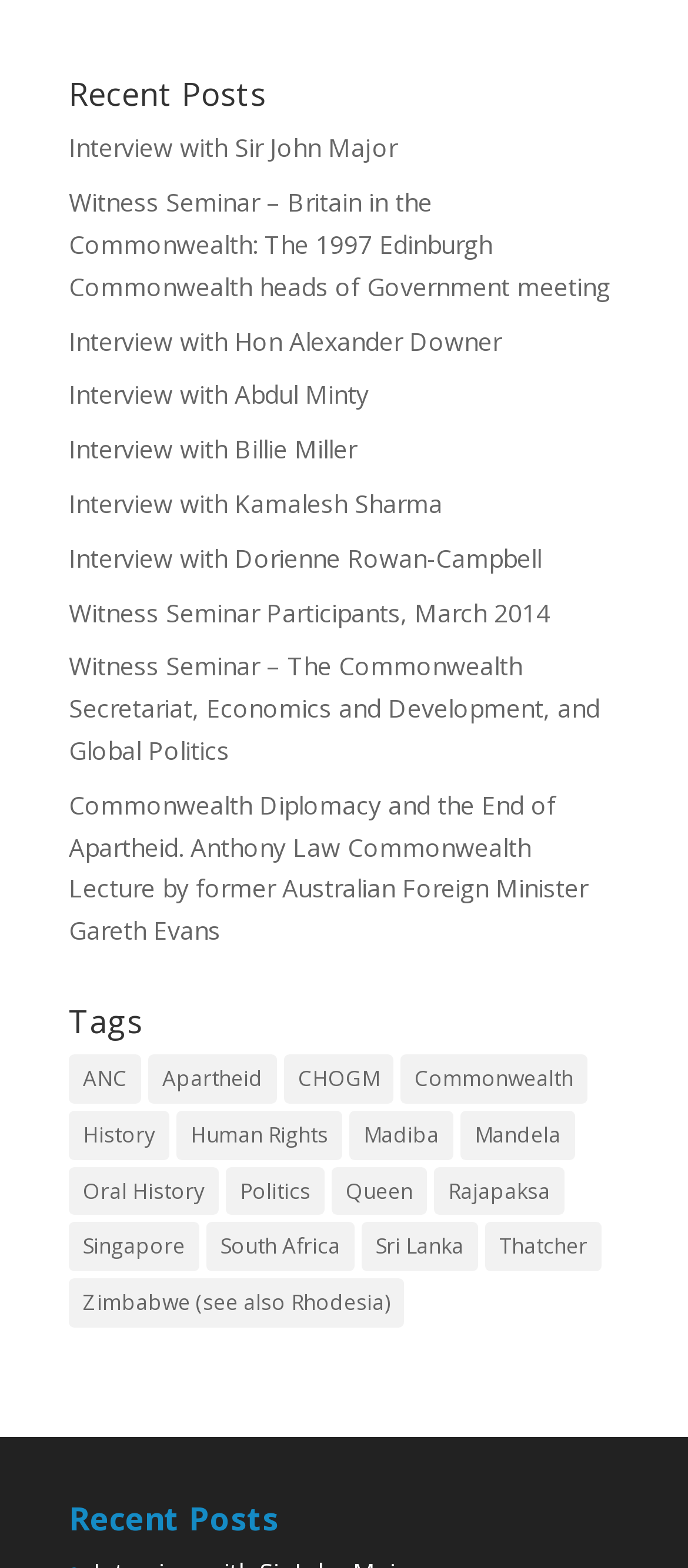Please give the bounding box coordinates of the area that should be clicked to fulfill the following instruction: "Read the witness seminar participants from March 2014". The coordinates should be in the format of four float numbers from 0 to 1, i.e., [left, top, right, bottom].

[0.1, 0.38, 0.8, 0.401]